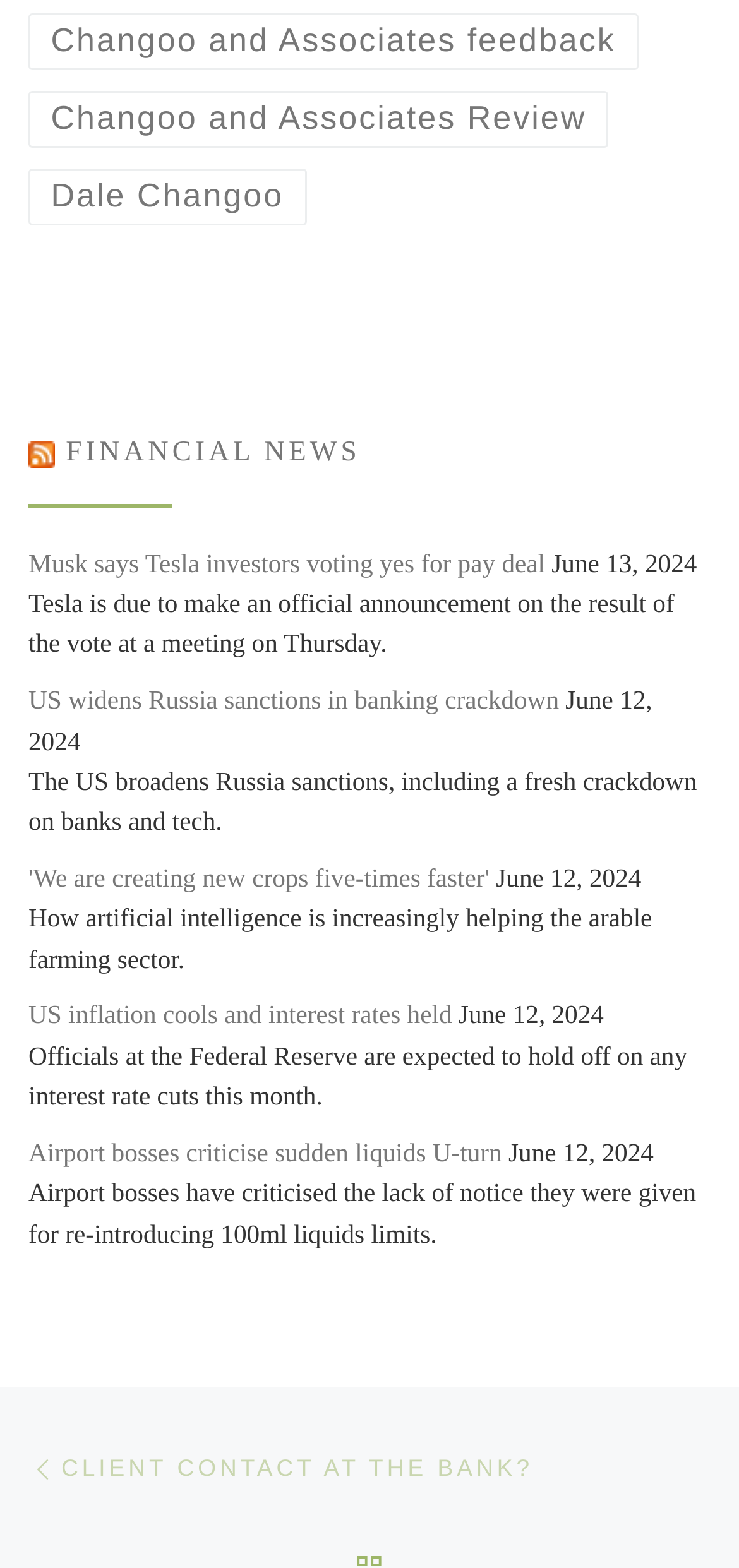Locate the bounding box coordinates of the clickable area needed to fulfill the instruction: "Check out the article about Musk and Tesla investors".

[0.038, 0.346, 0.738, 0.372]